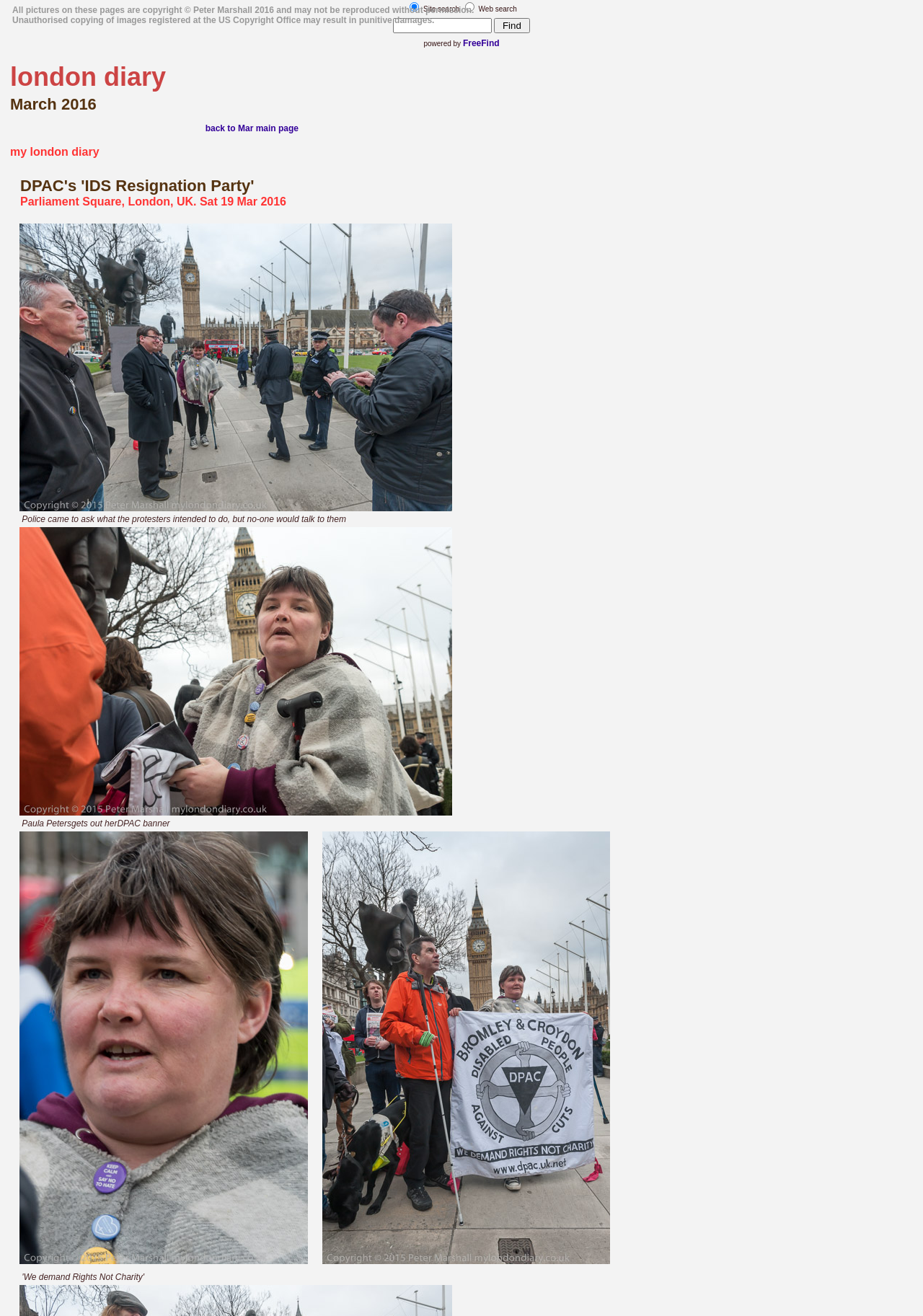What is the location of the event?
Please provide a single word or phrase based on the screenshot.

Parliament Square, London, UK